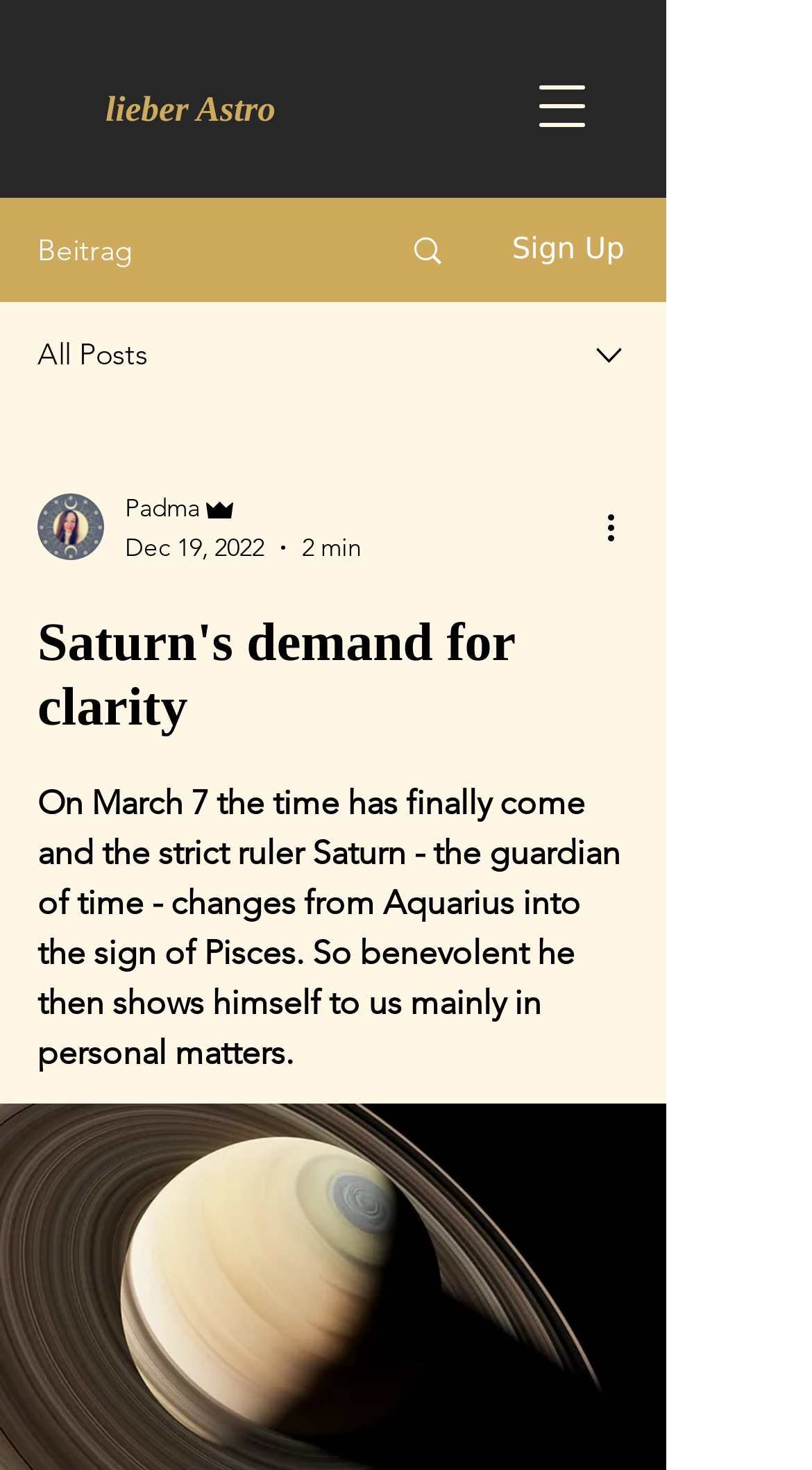Identify the bounding box of the HTML element described as: "Damascus".

None